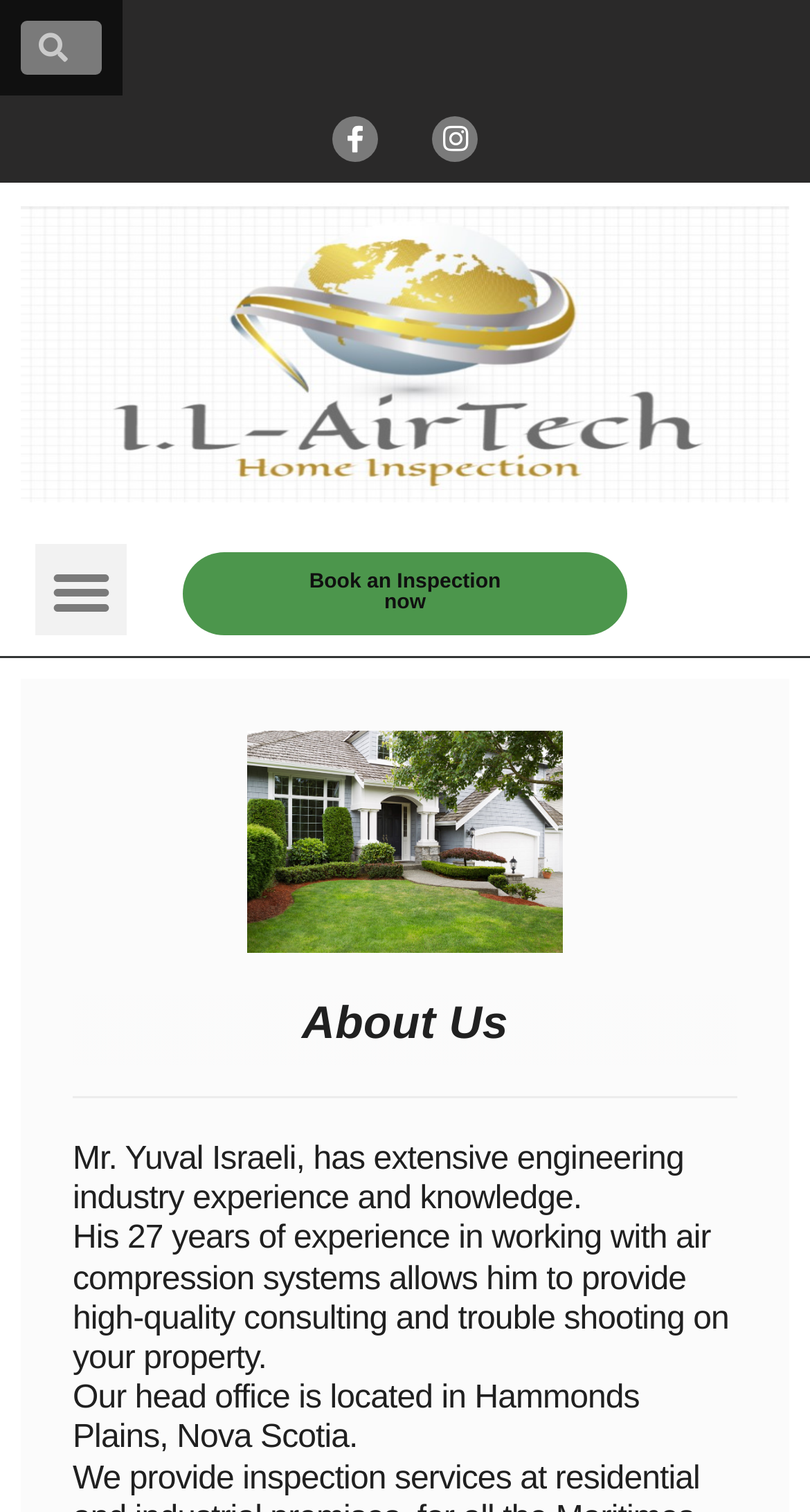Carefully examine the image and provide an in-depth answer to the question: What is the purpose of the 'Book an Inspection now' button?

The button is labeled 'Book an Inspection now', which implies that its purpose is to allow users to book an inspection with il-AirTech. This is likely related to the consulting and trouble-shooting services offered by Mr. Yuval Israeli.